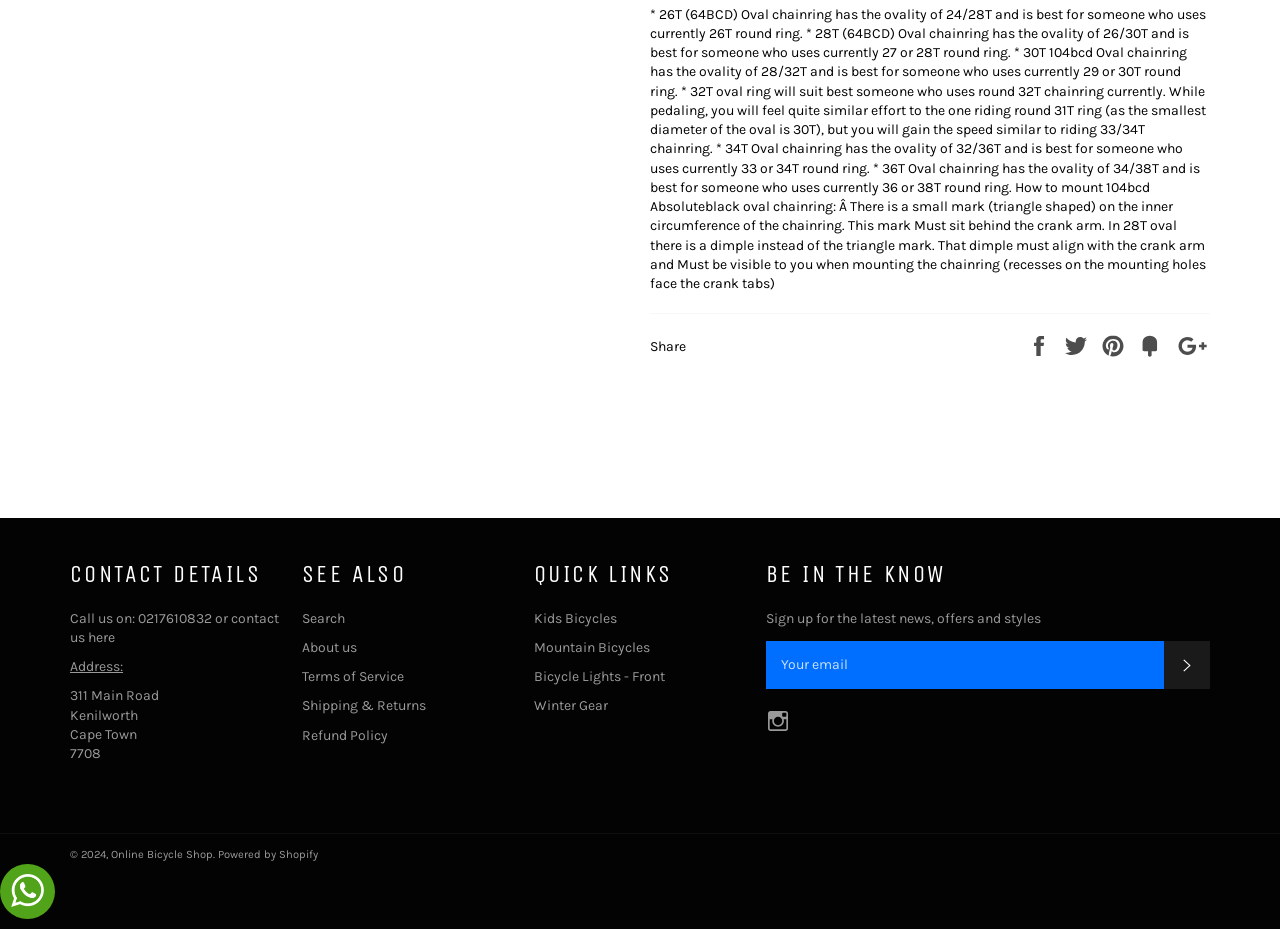Pinpoint the bounding box coordinates of the element to be clicked to execute the instruction: "Subscribe to the newsletter".

[0.909, 0.69, 0.945, 0.741]